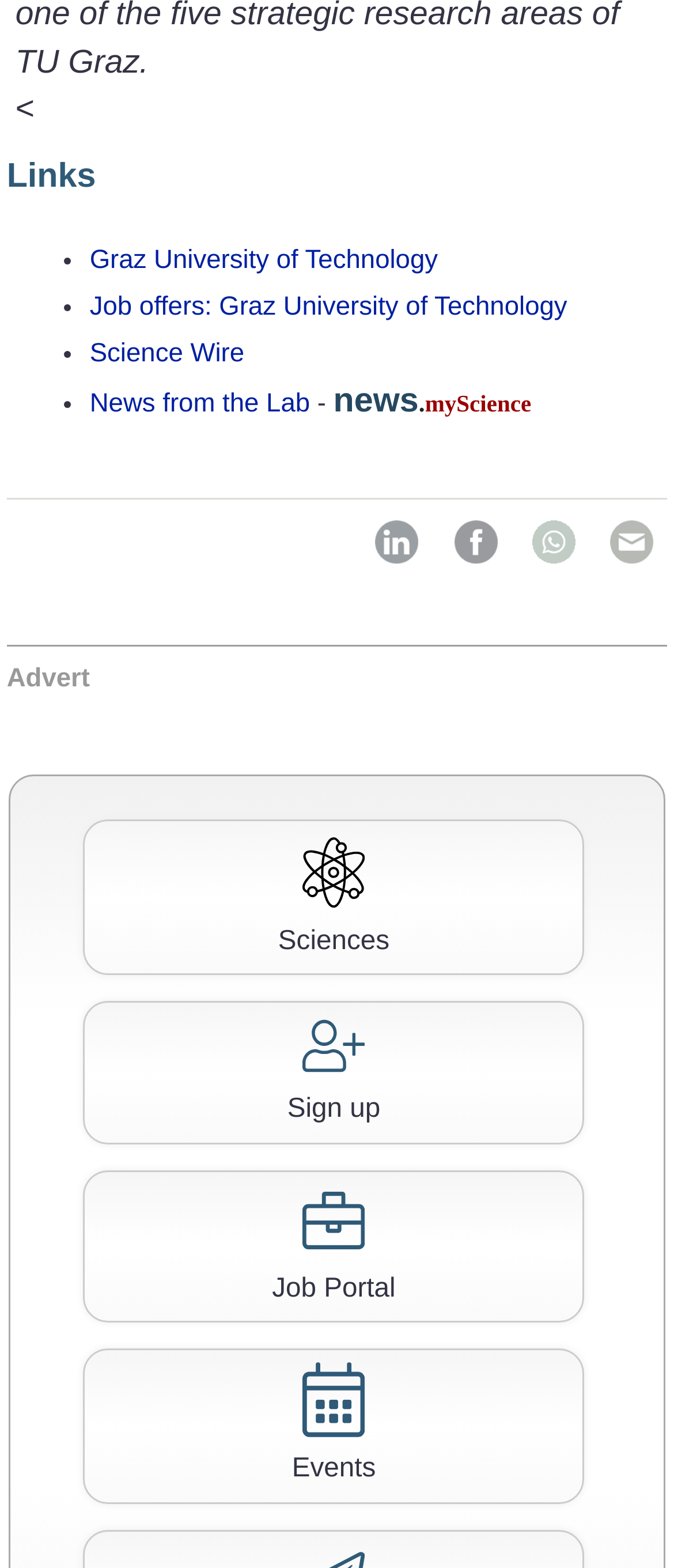Using a single word or phrase, answer the following question: 
How many links are under 'Links'?

4